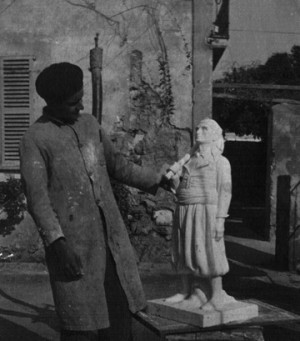Generate an in-depth description of the image.

The image captures a sculptor working on a marble statue, which appears to depict a historical or cultural figure. The artist, dressed in a long coat, is seen carefully holding a tool as he adjusts the statue, showcasing the skilled craftsmanship involved in sculpting. This black-and-white photograph likely dates back to the early 20th century, aligning with the timeline of the subject discussed, who began his artistic journey around this period. The background features an unfinished wall and faint architectural elements, suggesting an outdoor workshop or studio setting, reflecting the artist's environment of creativity and labor in the early stages of his career. This moment encapsulates the dedication and artistry that define the craft of sculpture, emblematic of the early experiences and influences in the artist's life.